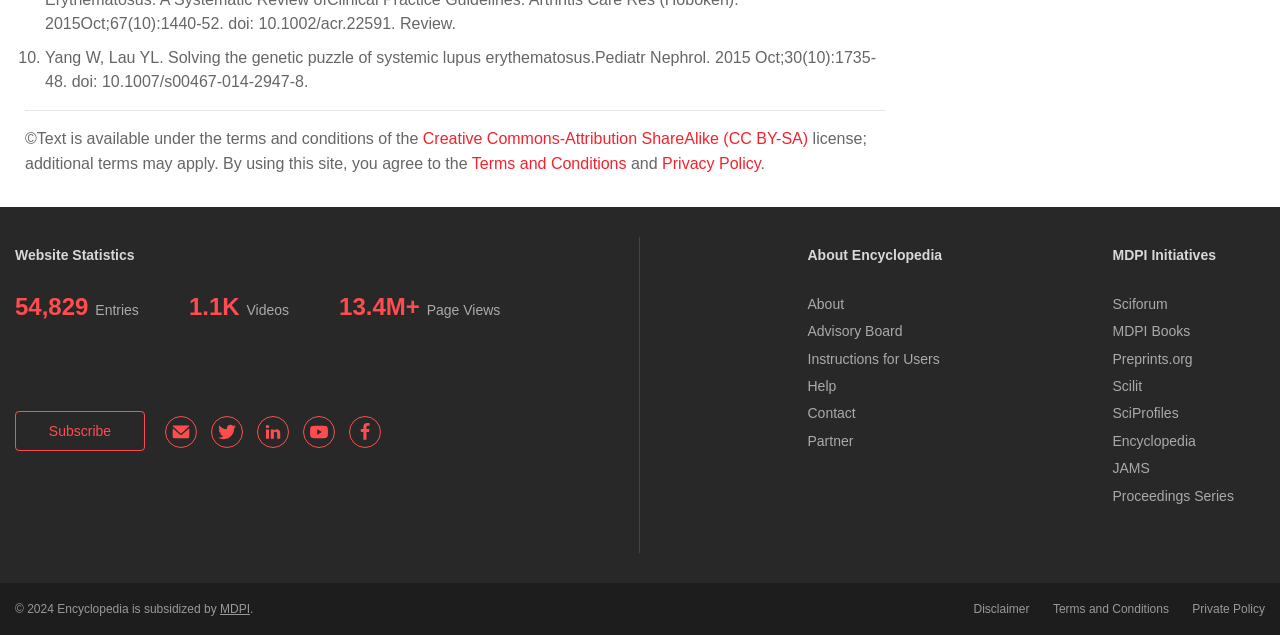Examine the image and give a thorough answer to the following question:
What is the topic of the first related entry?

The first related entry is a link with the text 'Inheriting Genetic Conditions', which suggests that the topic of this entry is about inheriting genetic conditions.